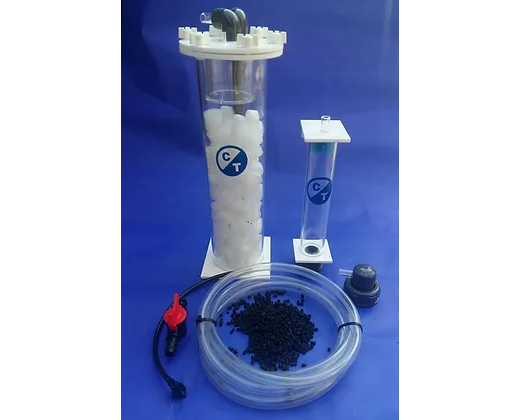Please provide a brief answer to the question using only one word or phrase: 
What is the purpose of the white filtration media?

Mechanical and biological filtration